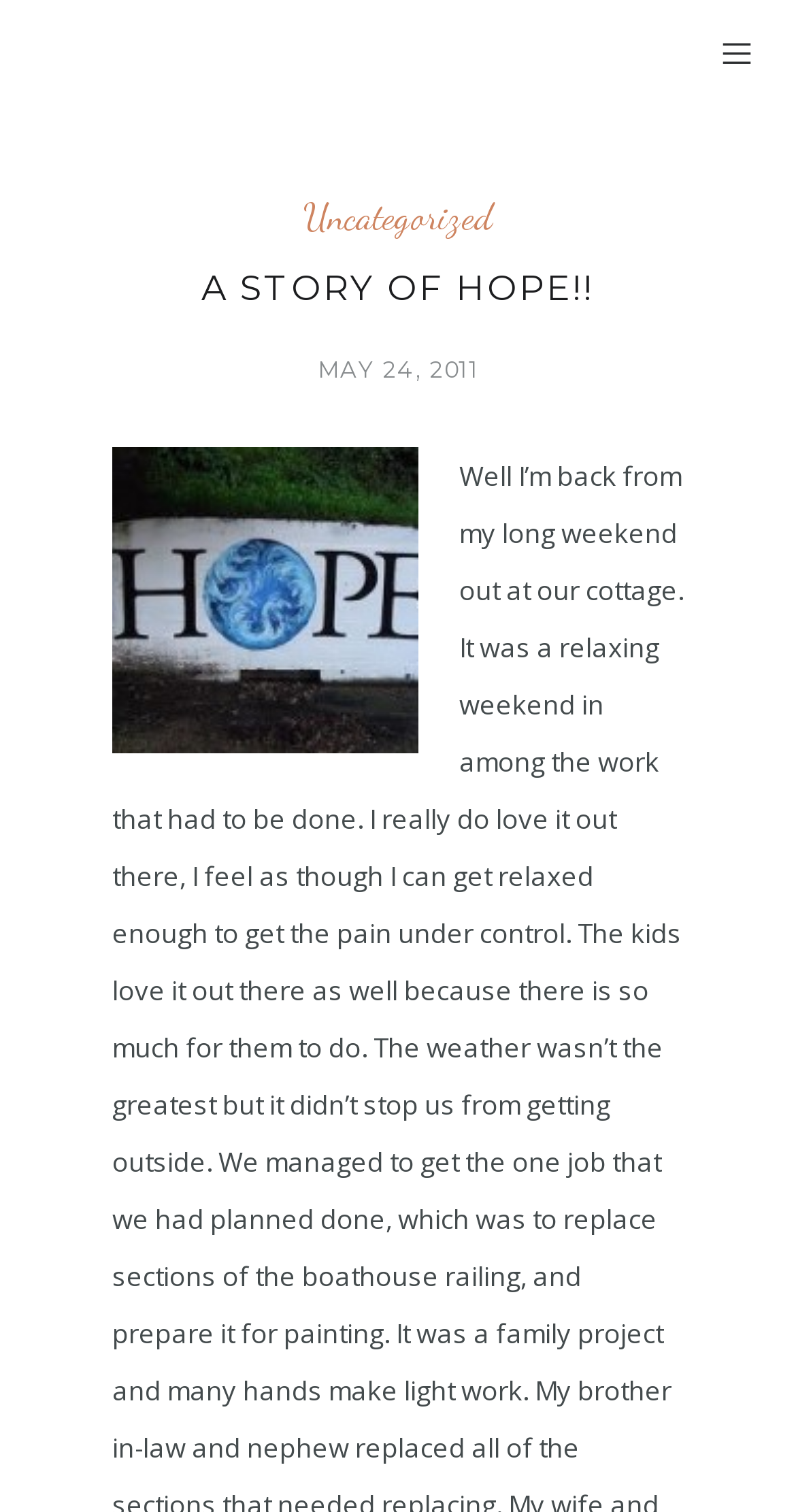Determine the main headline of the webpage and provide its text.

A STORY OF HOPE!!